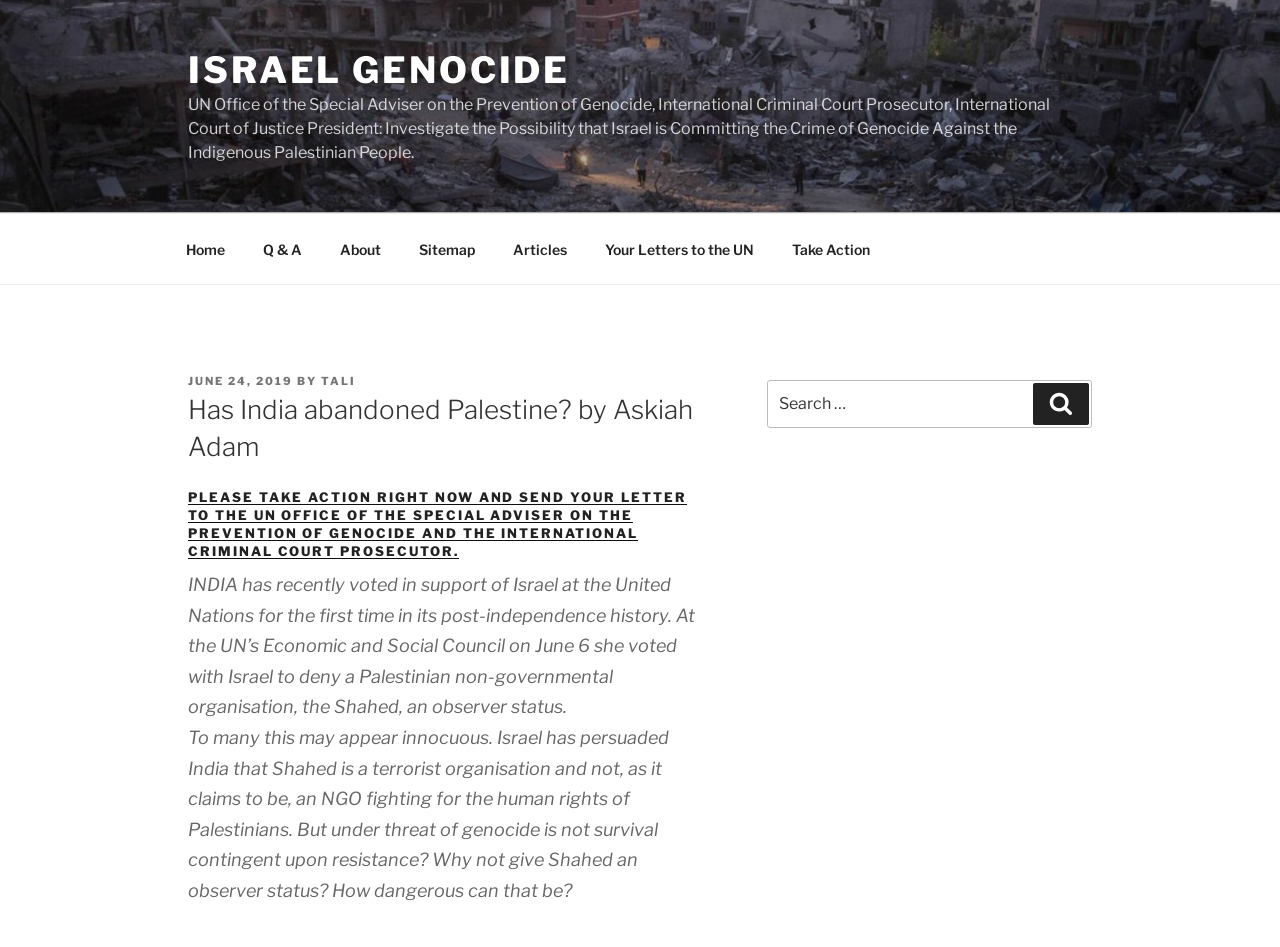Please identify the bounding box coordinates of the element I need to click to follow this instruction: "Read the article posted on June 24, 2019".

[0.147, 0.395, 0.229, 0.41]